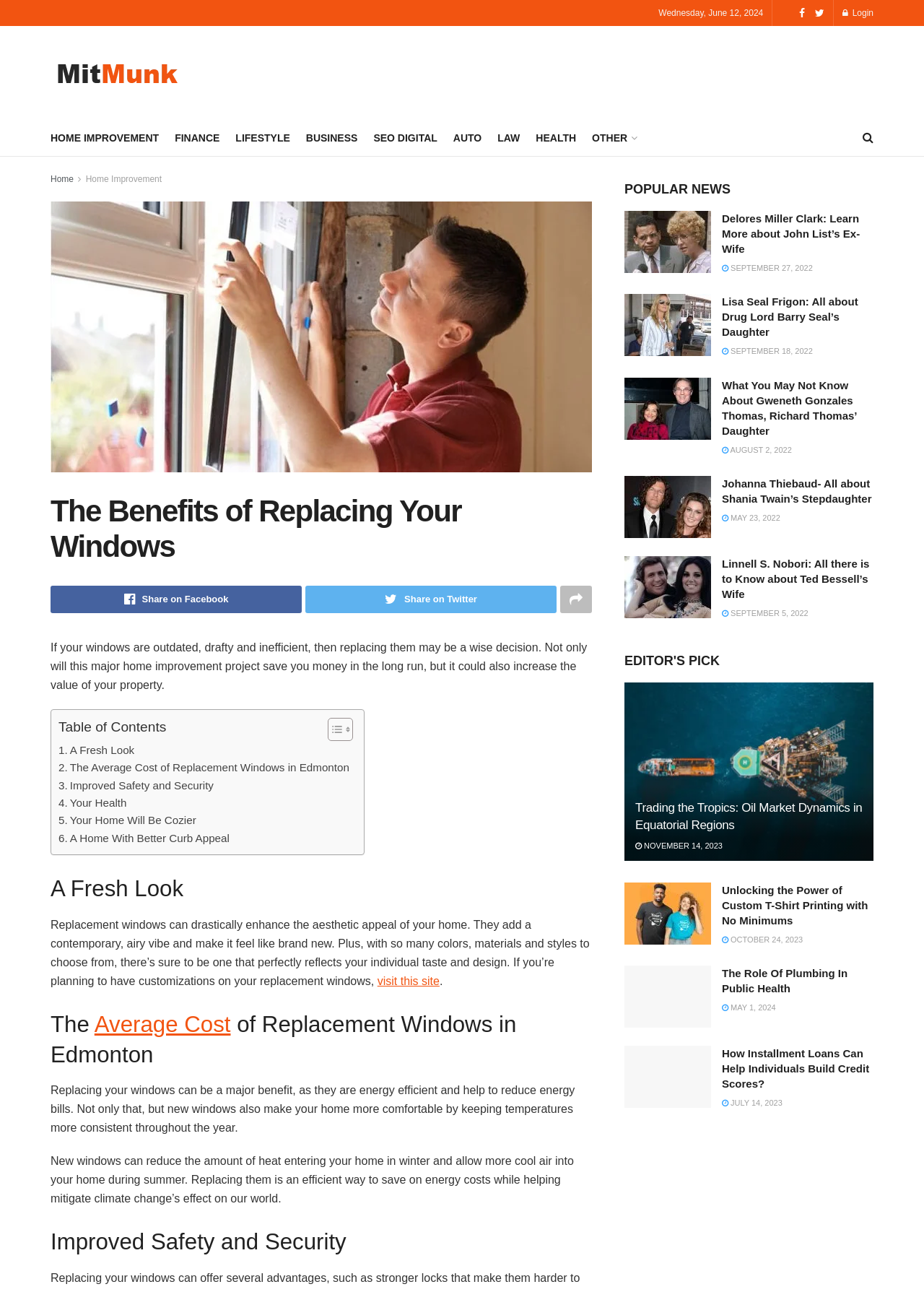What is the category of the webpage?
Could you give a comprehensive explanation in response to this question?

The webpage is categorized under 'Home Improvement' as it discusses the benefits of replacing windows and provides information on the topic. This is evident from the link element 'Home Improvement' in the navigation section.